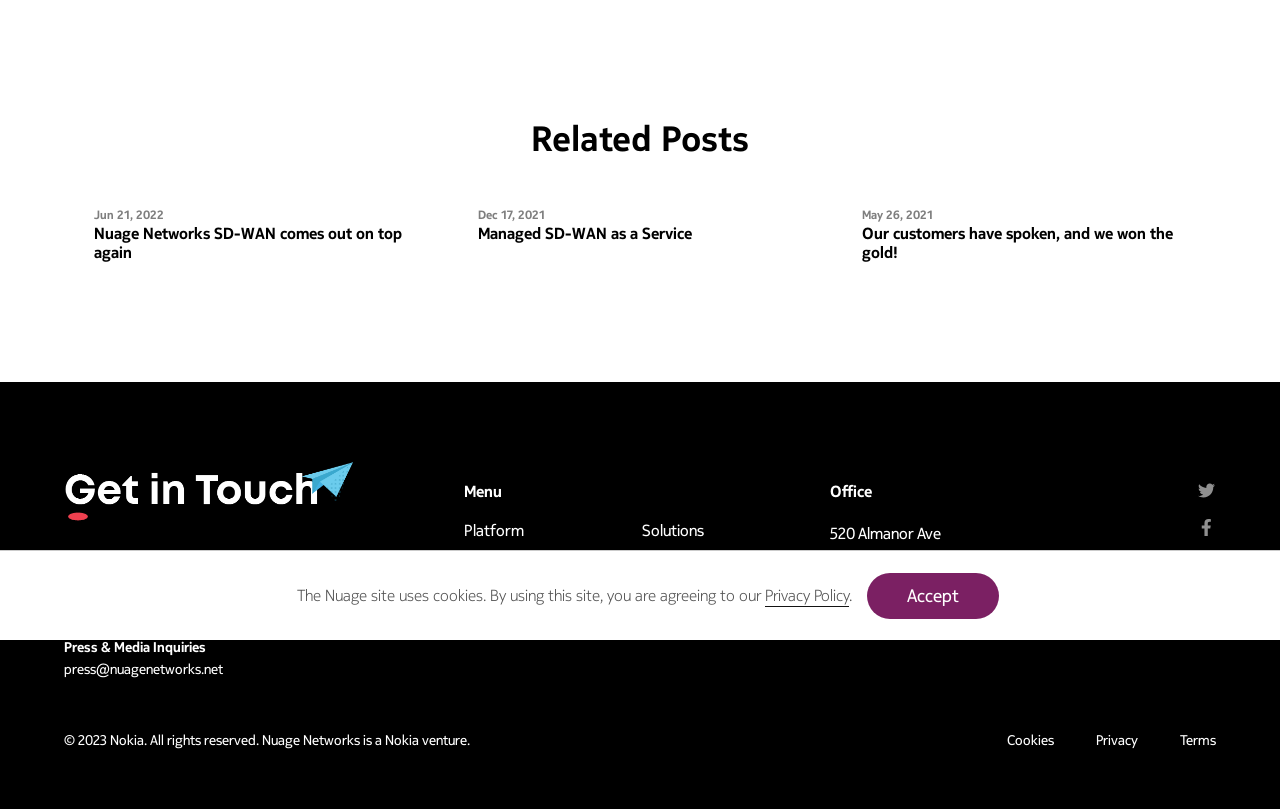Can you find the bounding box coordinates for the UI element given this description: "Platform"? Provide the coordinates as four float numbers between 0 and 1: [left, top, right, bottom].

[0.362, 0.644, 0.409, 0.668]